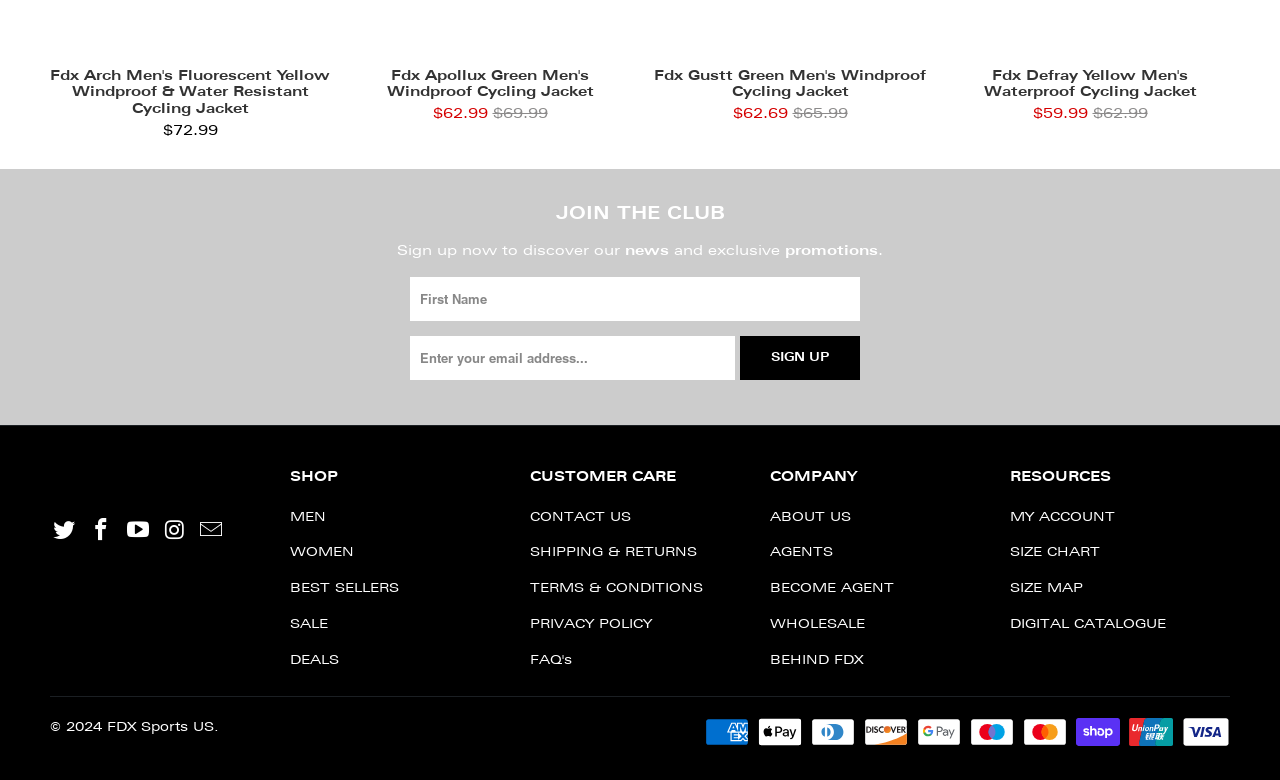Carefully examine the image and provide an in-depth answer to the question: What is the price of Fdx Arch Men's Fluorescent Yellow Windproof & Water Resistant Cycling Jacket?

The price of Fdx Arch Men's Fluorescent Yellow Windproof & Water Resistant Cycling Jacket can be found in the link element with the text 'Fdx Arch Men's Fluorescent Yellow Windproof & Water Resistant Cycling Jacket $72.99'. The price is $72.99.